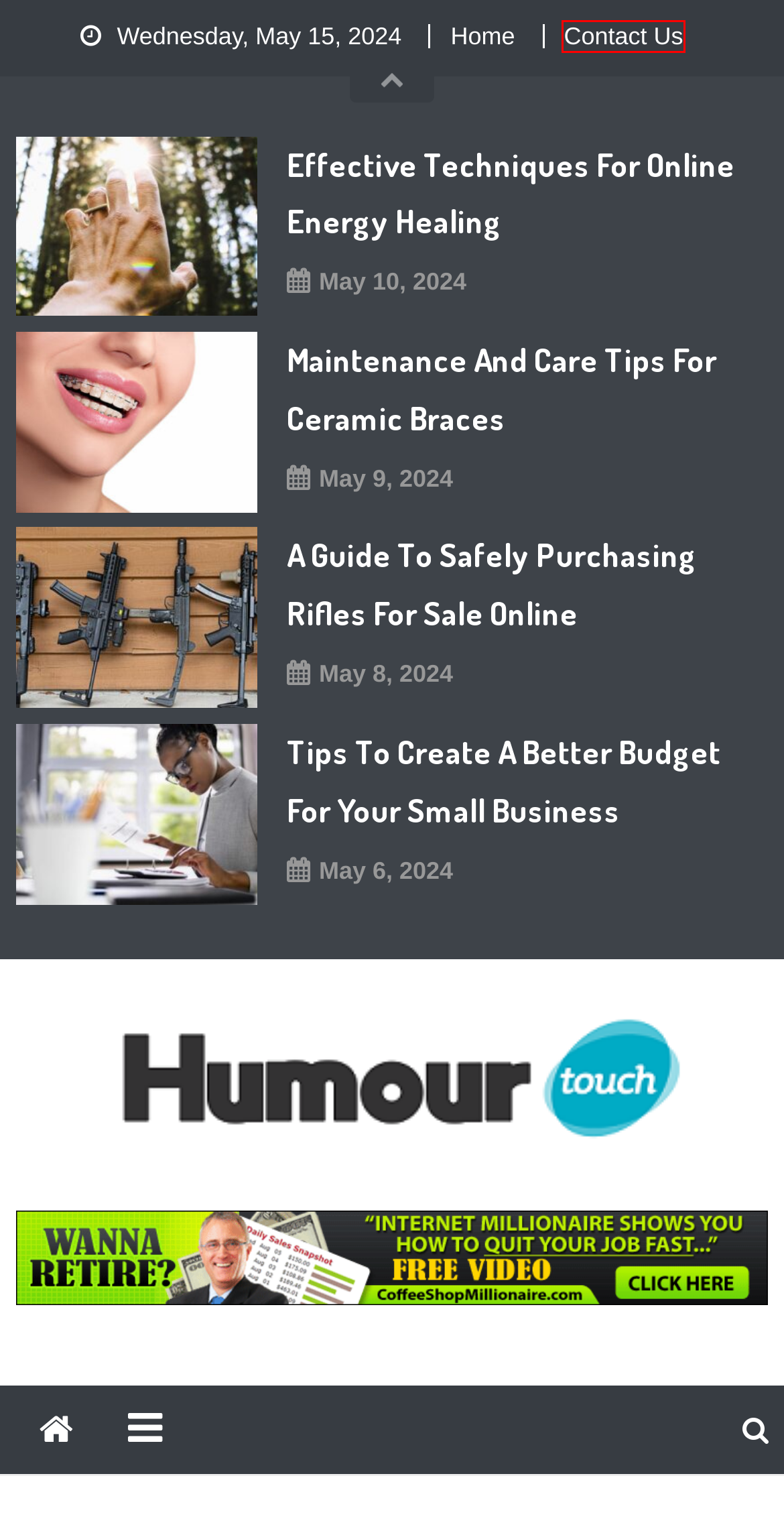Evaluate the webpage screenshot and identify the element within the red bounding box. Select the webpage description that best fits the new webpage after clicking the highlighted element. Here are the candidates:
A. Featured Archives - Humour Touch
B. Tips To Create A Better Budget For Your Small Business - Humour Touch
C. Humour Touch | General Blog
D. Effective Techniques for Online Energy Healing - Humour Touch
E. A Guide to Safely Purchasing Rifles for Sale Online - Humour Touch
F. Contact Us - Humour Touch
G. Unveiling creative potential of nudification AI - Humour Touch
H. Maintenance and Care Tips for Ceramic Braces - Humour Touch

F